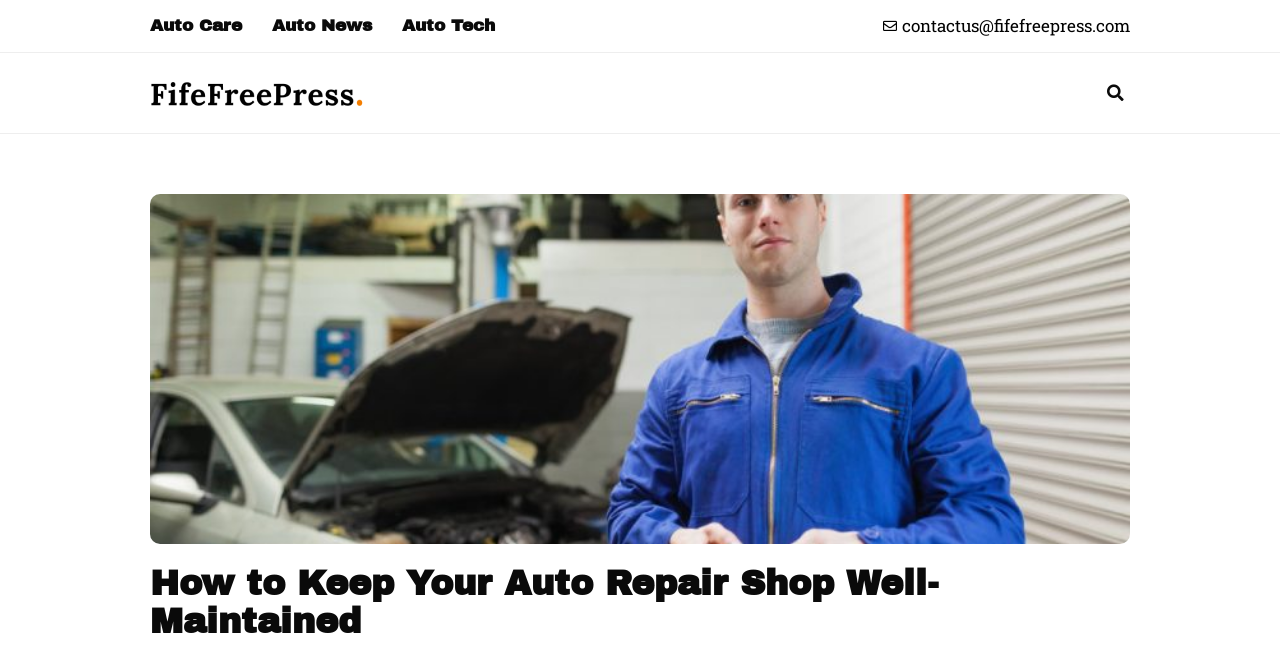Can you give a detailed response to the following question using the information from the image? What is the topic of the main heading on the webpage?

I identified the main heading by looking at the heading element with the largest bounding box, which is [0.117, 0.851, 0.883, 0.965]. The text content of this heading is 'How to Keep Your Auto Repair Shop Well-Maintained', indicating that the topic of the main heading is related to maintaining an auto repair shop.